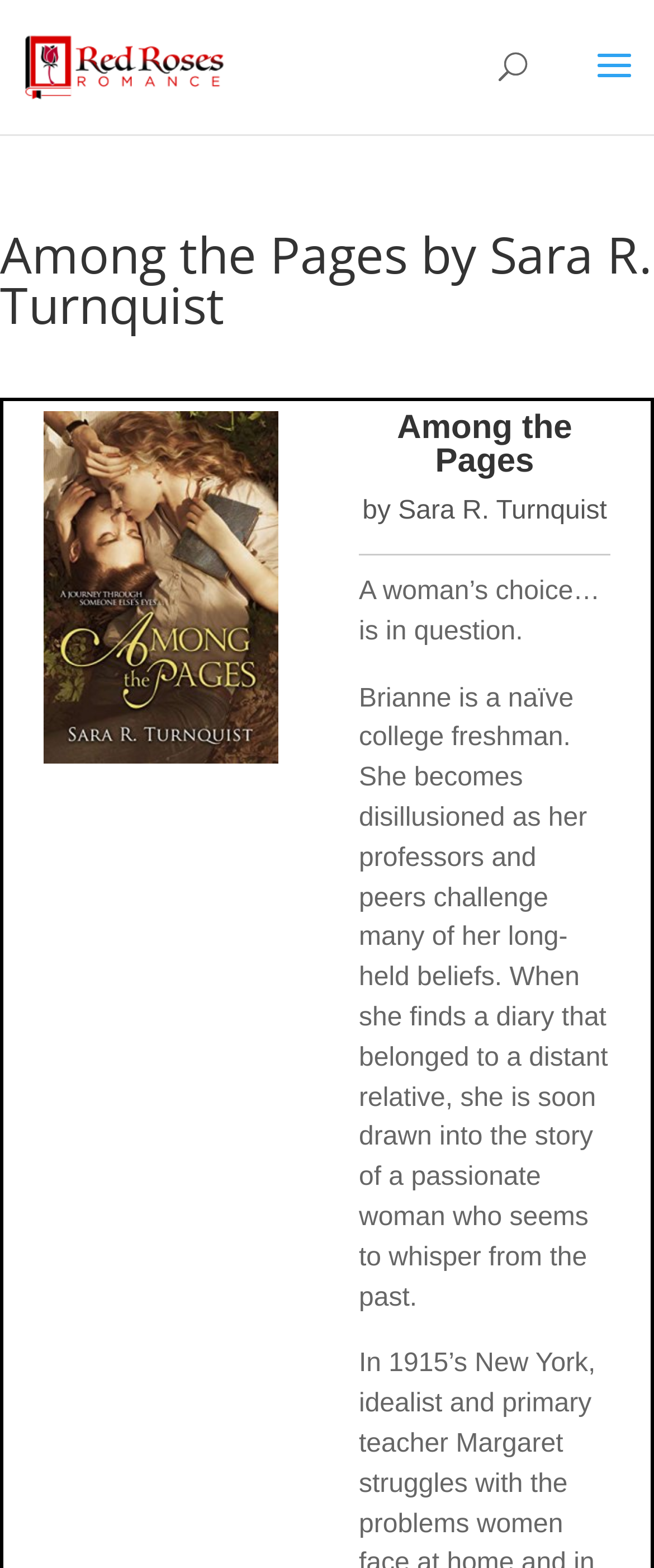Describe the webpage in detail, including text, images, and layout.

The webpage is about a book titled "Among the Pages" by Sara R. Turnquist, which is an inspirational romance novel. At the top left corner, there is a link to "Red Roses Romance" accompanied by an image with the same name. Below this, there is a search bar that spans the entire width of the page.

The main content of the page is focused on the book, with a heading that displays the title and author's name. The title "Among the Pages" is placed above the author's name "by Sara R. Turnquist". A horizontal separator line is positioned below the author's name.

Below the separator line, there is a brief summary of the book. The first sentence reads, "A woman’s choice…is in question." This is followed by a longer paragraph that describes the story of the book, which revolves around a college freshman named Brianne who becomes disillusioned with her beliefs and finds a diary that belonged to a distant relative. The diary tells the story of a passionate woman from the past.